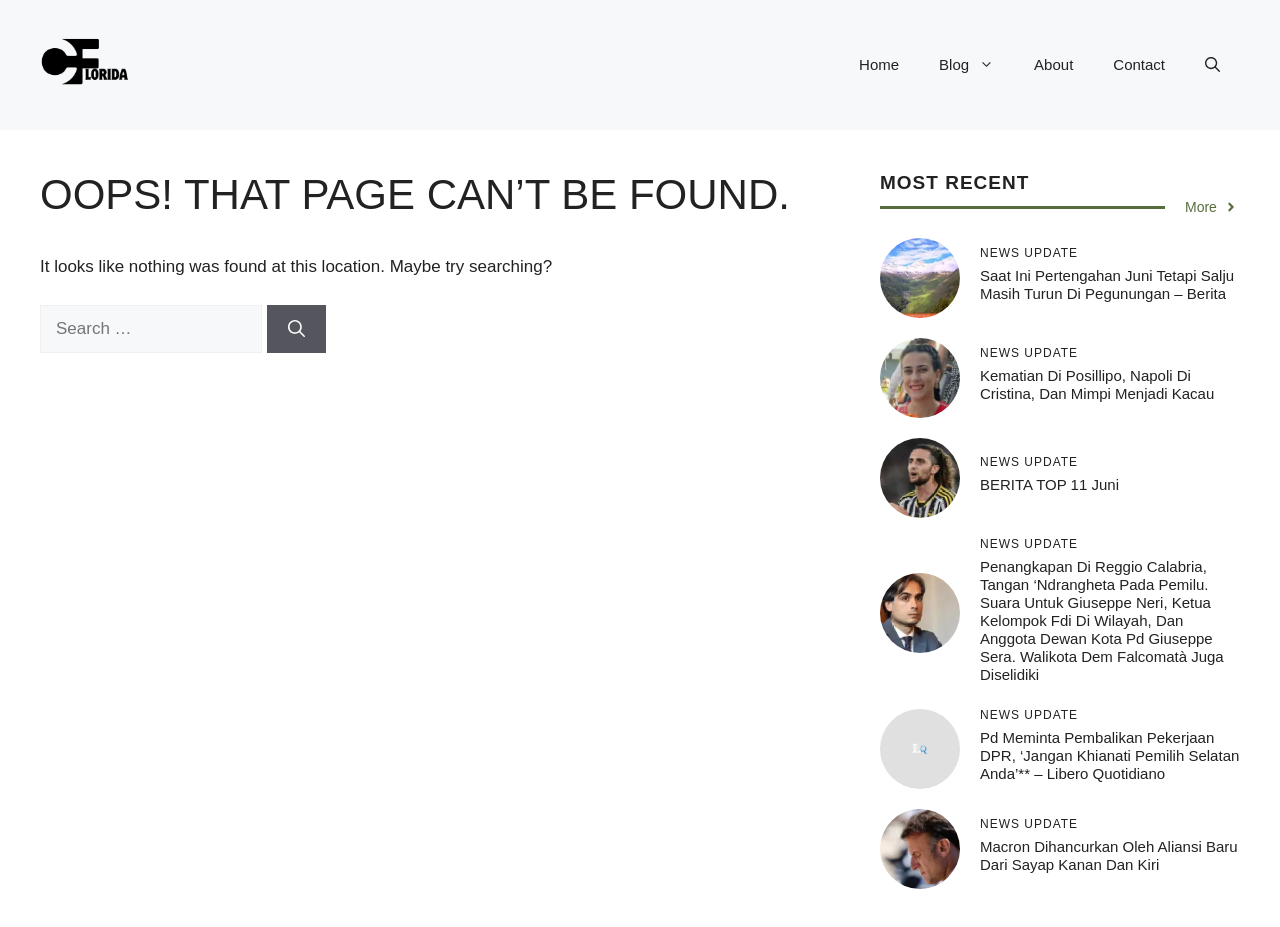What is the purpose of the search box?
Examine the image closely and answer the question with as much detail as possible.

The search box is located below the 'OOPS! THAT PAGE CAN’T BE FOUND.' heading, and it has a placeholder text 'Search for:'. This suggests that the search box is intended for users to search for content on the website when they encounter a page not found error.